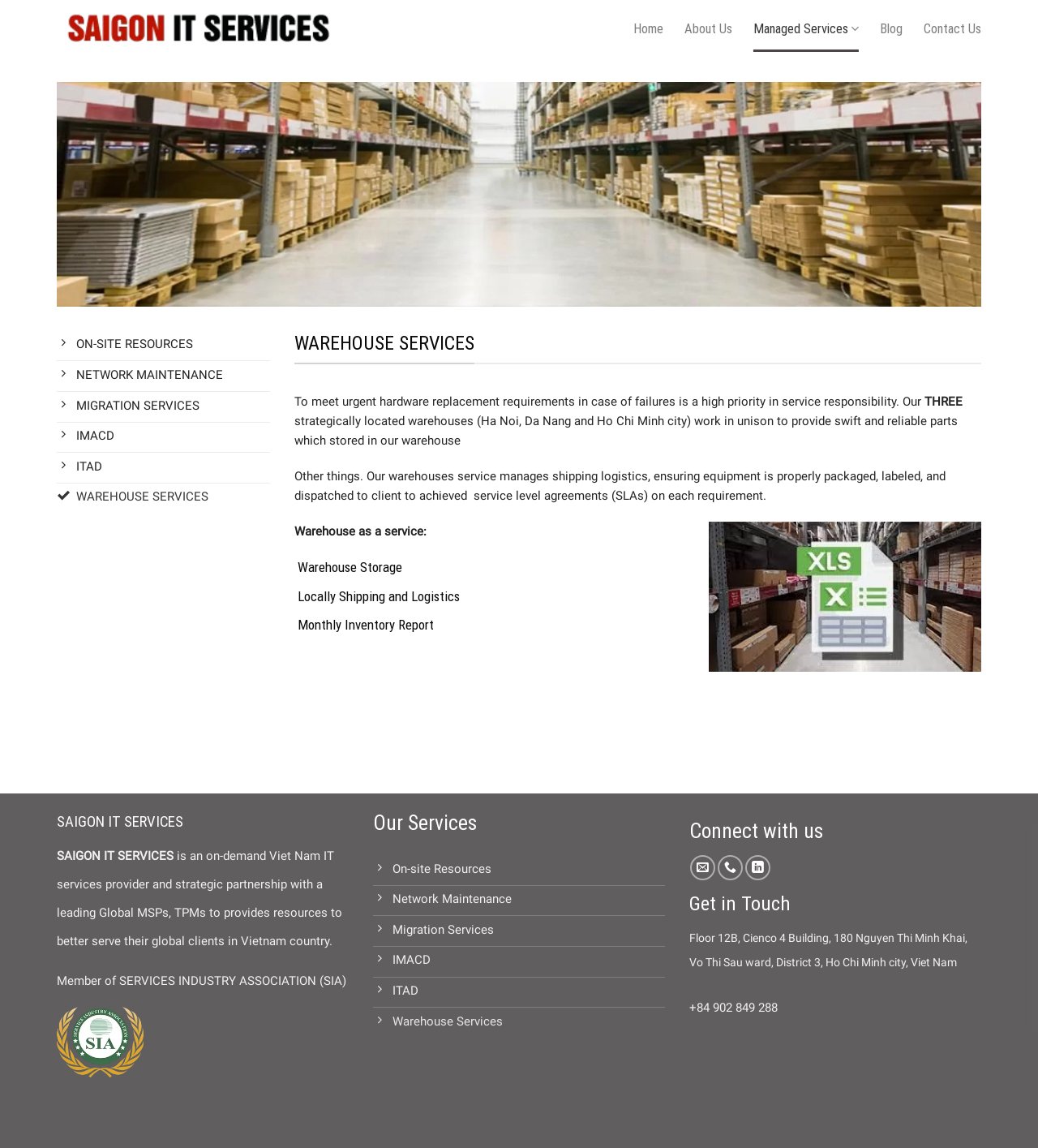Find the bounding box coordinates for the HTML element specified by: "aria-label="Call us" title="Call us"".

[0.692, 0.745, 0.716, 0.767]